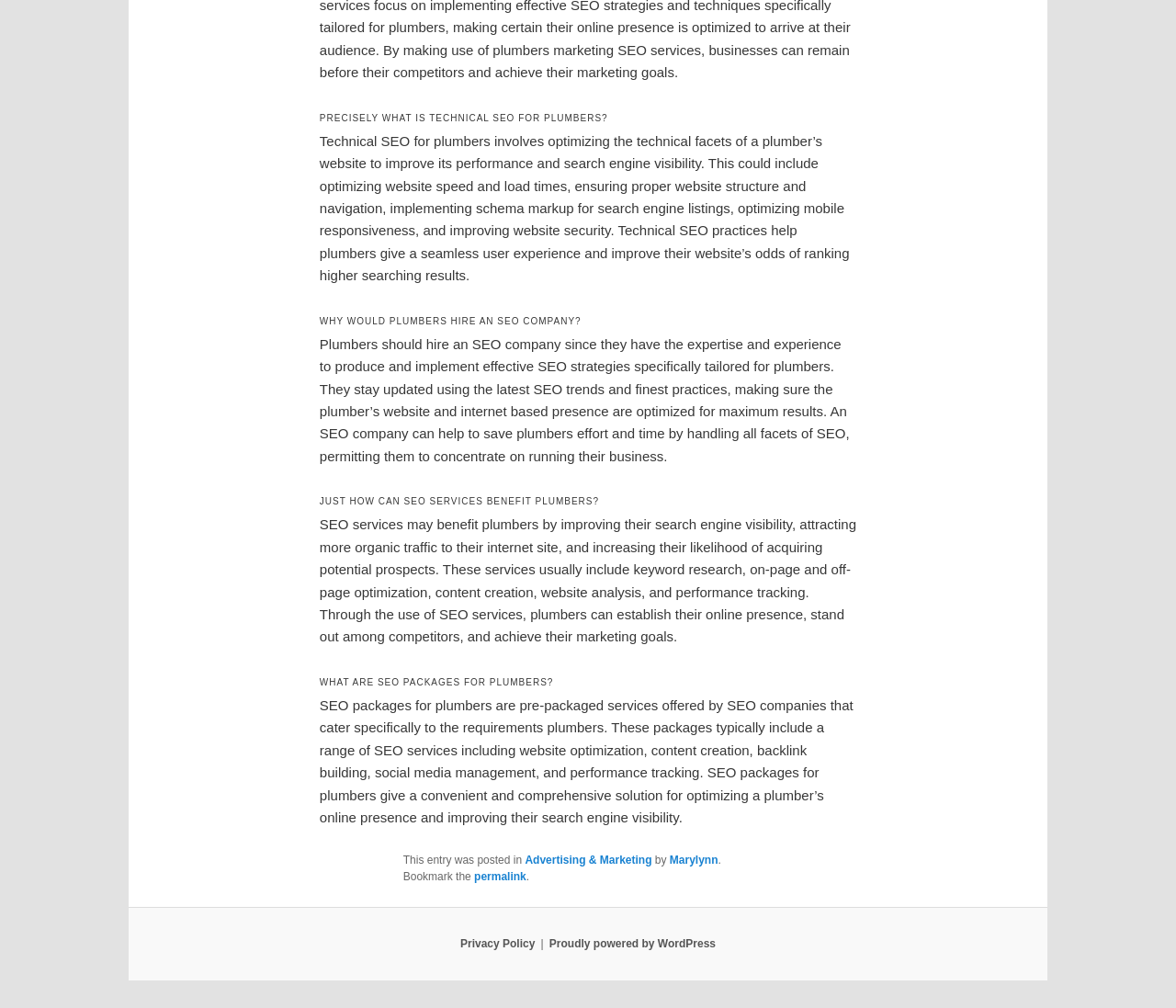Reply to the question with a single word or phrase:
What are SEO packages for plumbers?

Pre-packaged services for plumbers